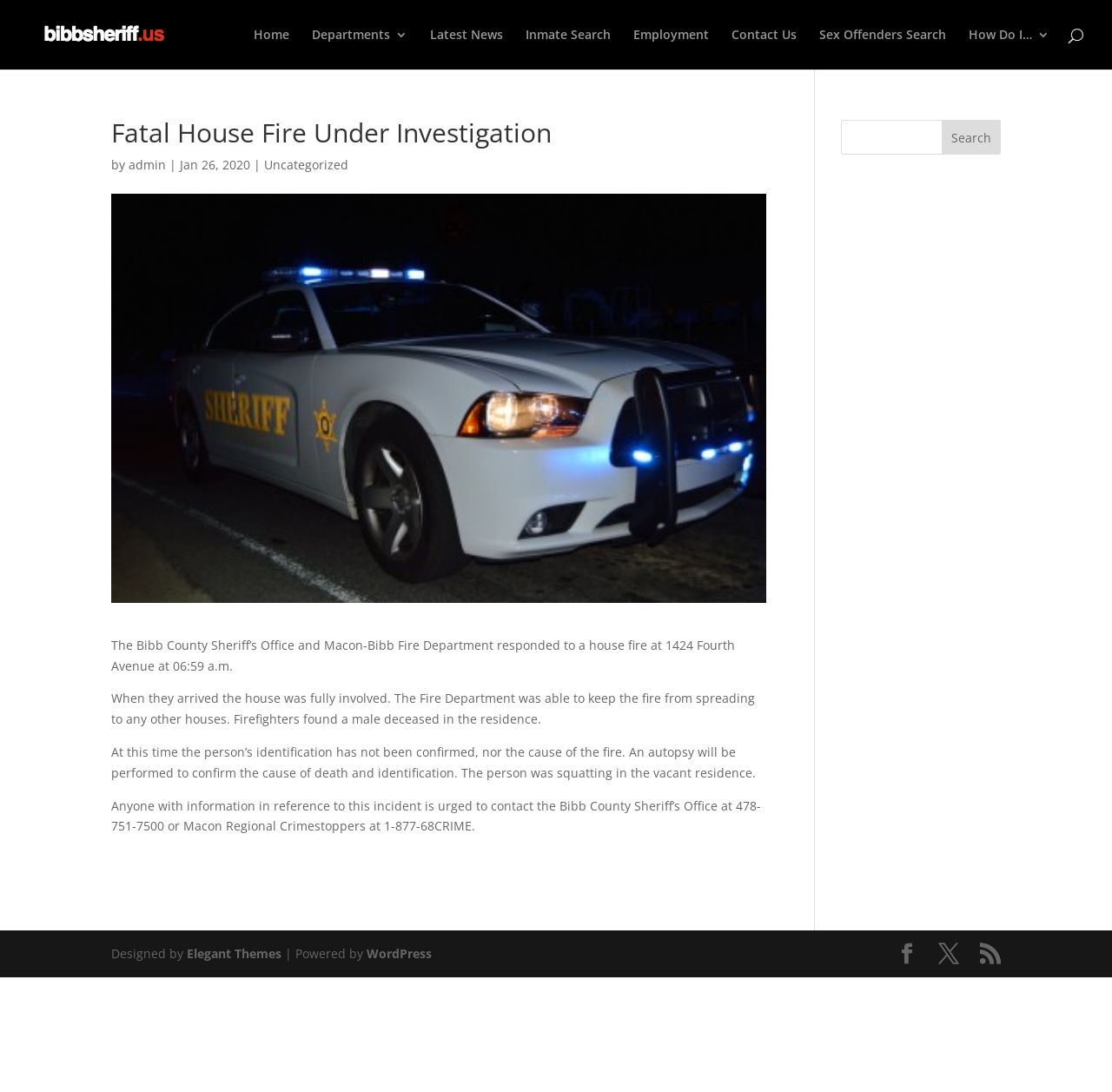Please find the bounding box coordinates of the element that needs to be clicked to perform the following instruction: "view inmate search". The bounding box coordinates should be four float numbers between 0 and 1, represented as [left, top, right, bottom].

[0.473, 0.026, 0.549, 0.064]